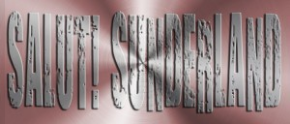What does the design likely symbolize?
Examine the image closely and answer the question with as much detail as possible.

The design likely symbolizes a vibrant, community-focused publication centered around Sunderland, reflecting the passionate spirit of its football culture and the local community's engagement with the sport, as it features a bold and impactful text with a warm and welcoming aesthetic.